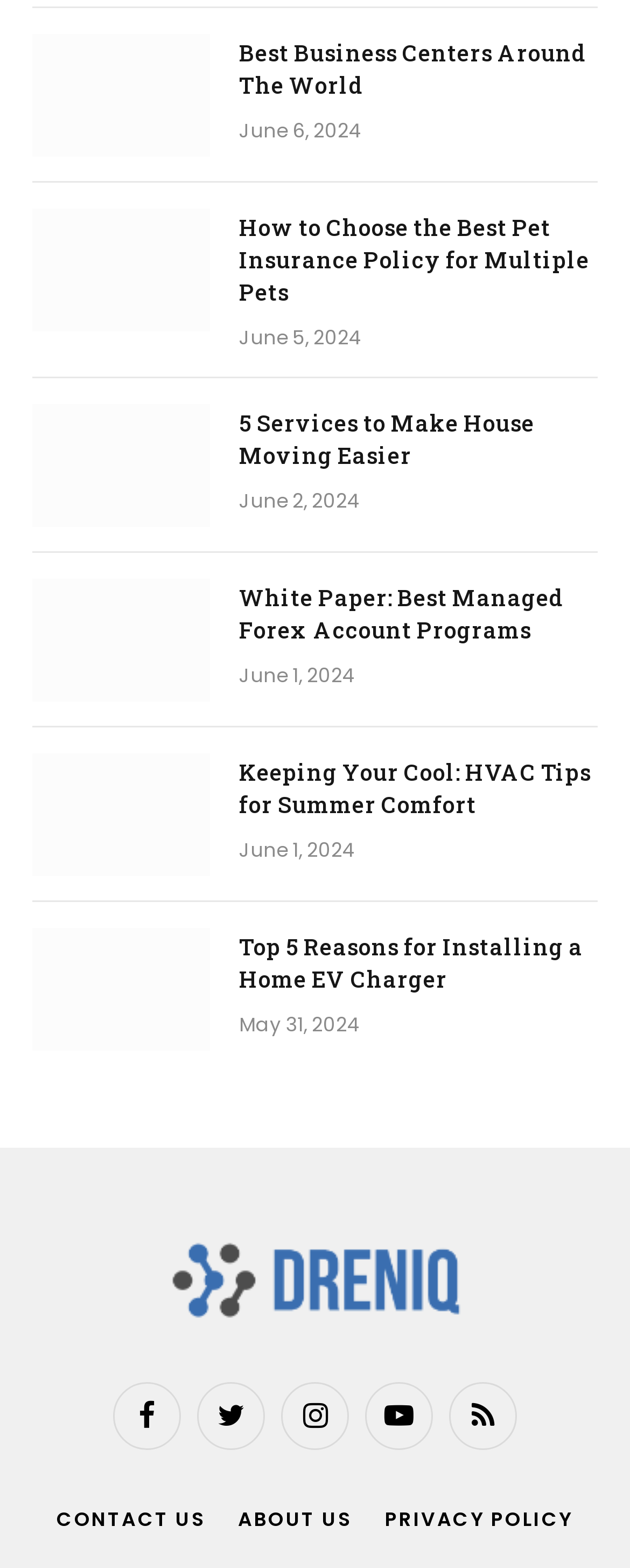What is the position of the Facebook icon on the webpage?
Using the image, answer in one word or phrase.

Top-right